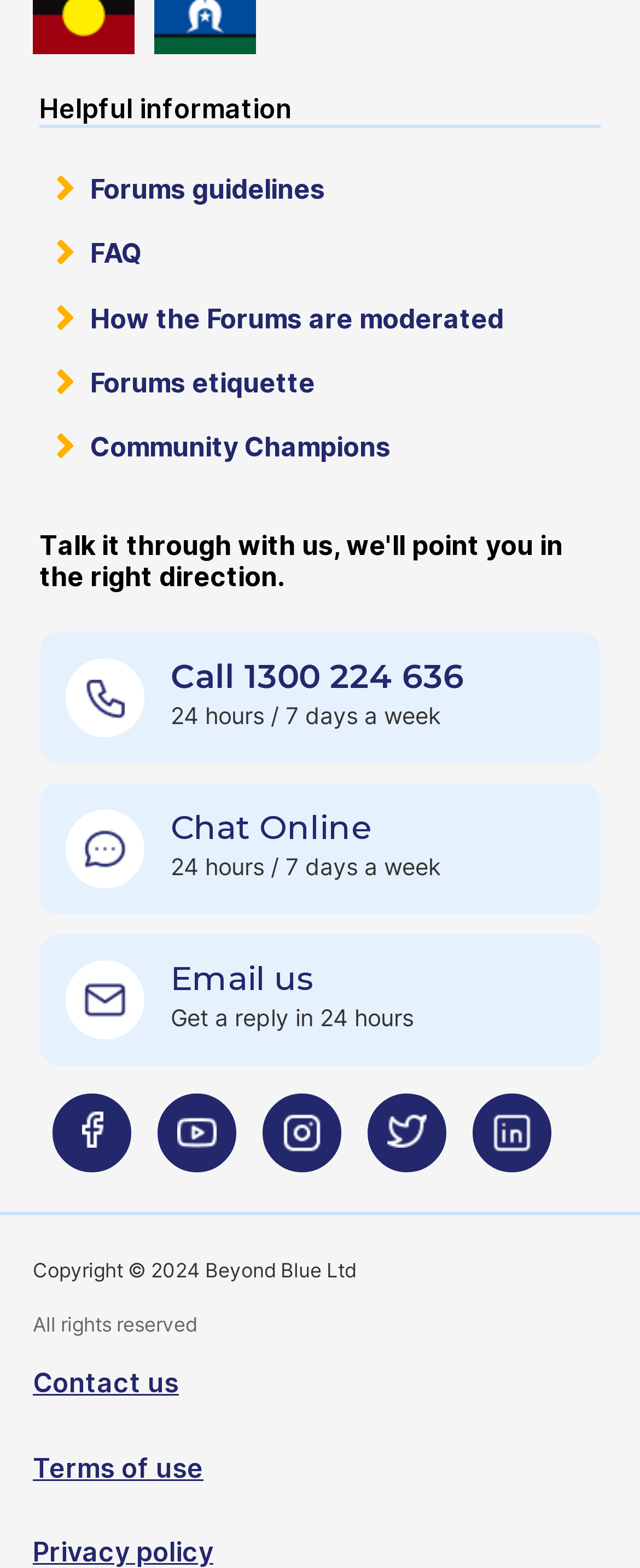Bounding box coordinates are given in the format (top-left x, top-left y, bottom-right x, bottom-right y). All values should be floating point numbers between 0 and 1. Provide the bounding box coordinate for the UI element described as: Forums guidelines

[0.062, 0.11, 0.508, 0.131]